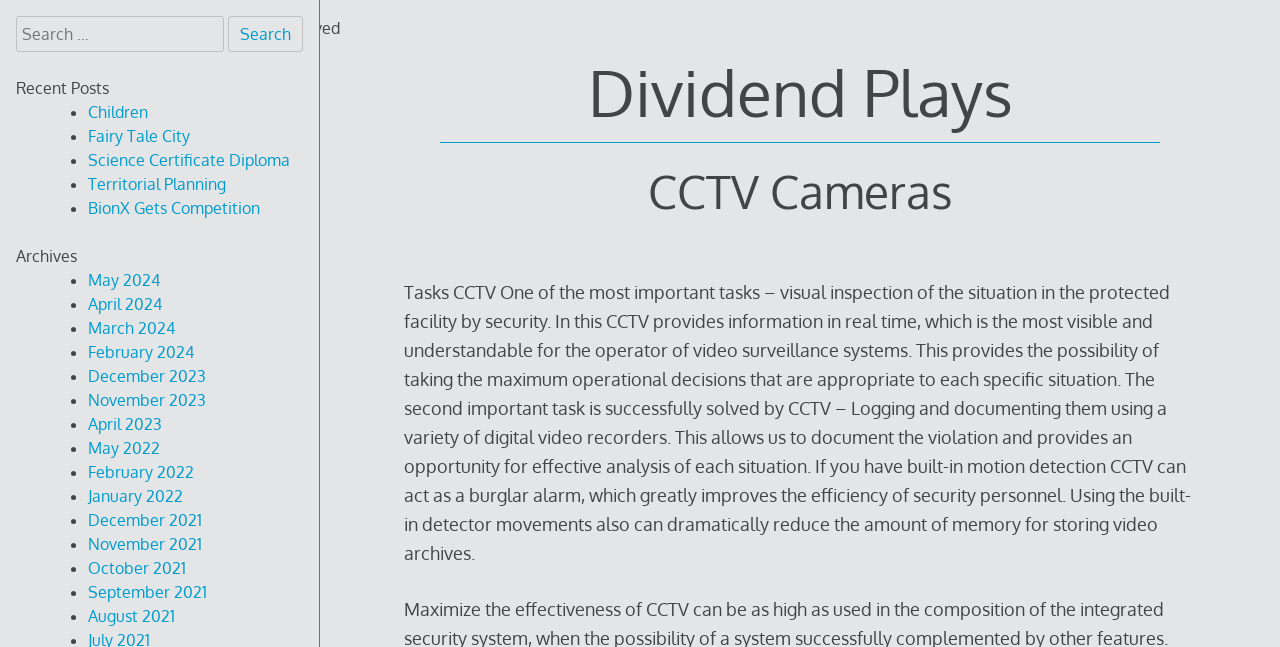What is the function of the search box?
Please use the image to deliver a detailed and complete answer.

The search box is located at the top of the webpage and has a label 'Search for:', which indicates that it is used to search for specific content within the webpage.